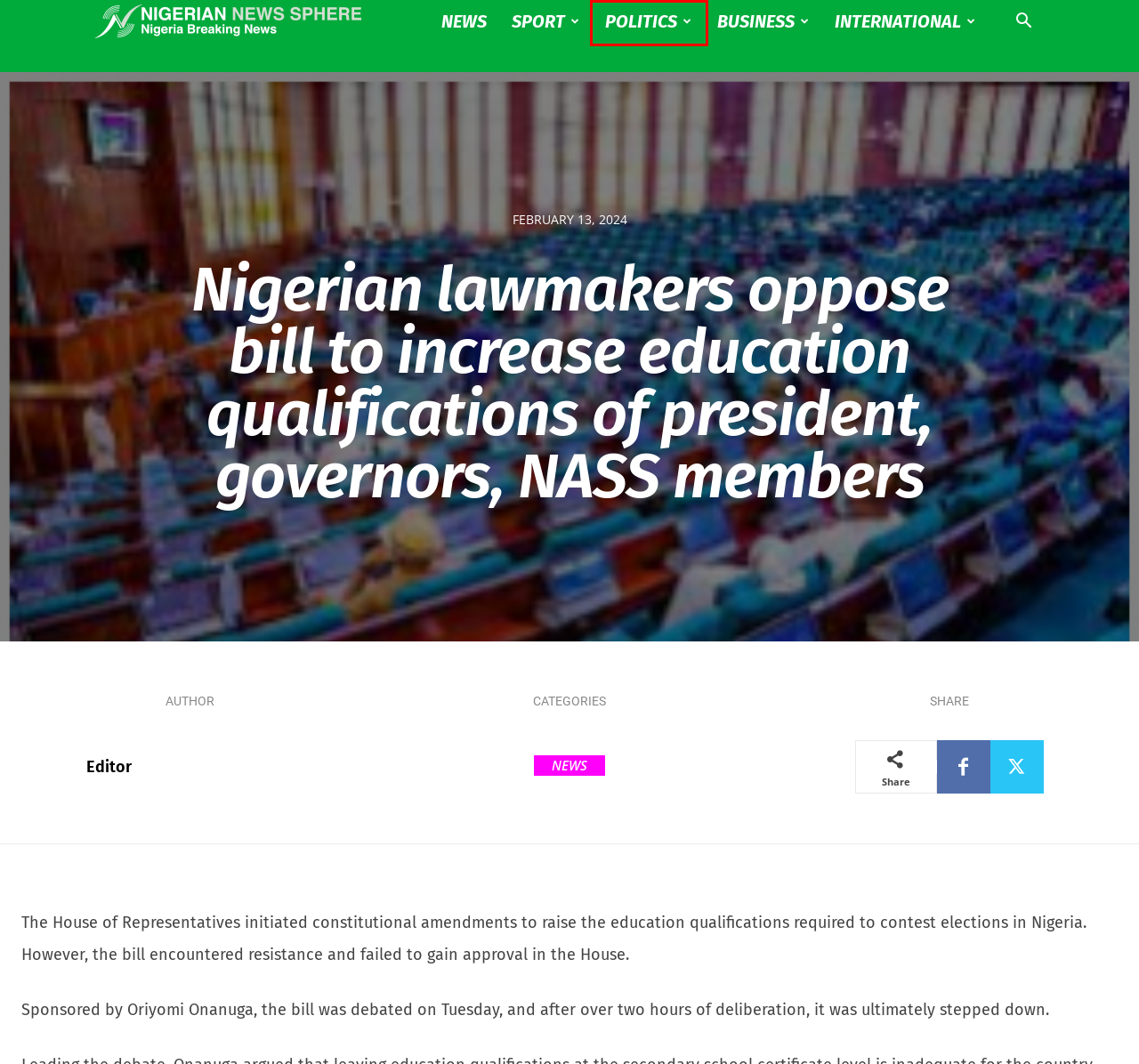Examine the screenshot of the webpage, which includes a red bounding box around an element. Choose the best matching webpage description for the page that will be displayed after clicking the element inside the red bounding box. Here are the candidates:
A. POLITICS Archives - Nigerian News Sphere
B. Editor, Author At Nigerian News Sphere
C. International Archives - Nigerian News Sphere
D. News - Nigerian News Sphere
E. Rising Food Prices: Nigerian Govt Announces Plan To Set Up Commodity Board - Nigerian News Sphere
F. NEWS Archives - Nigerian News Sphere
G. ICPC Case: Immigration Officer Bags 7-Year Jail Term For Passport Fraud - Nigerian News Sphere
H. BUSINESS Archives - Nigerian News Sphere

A